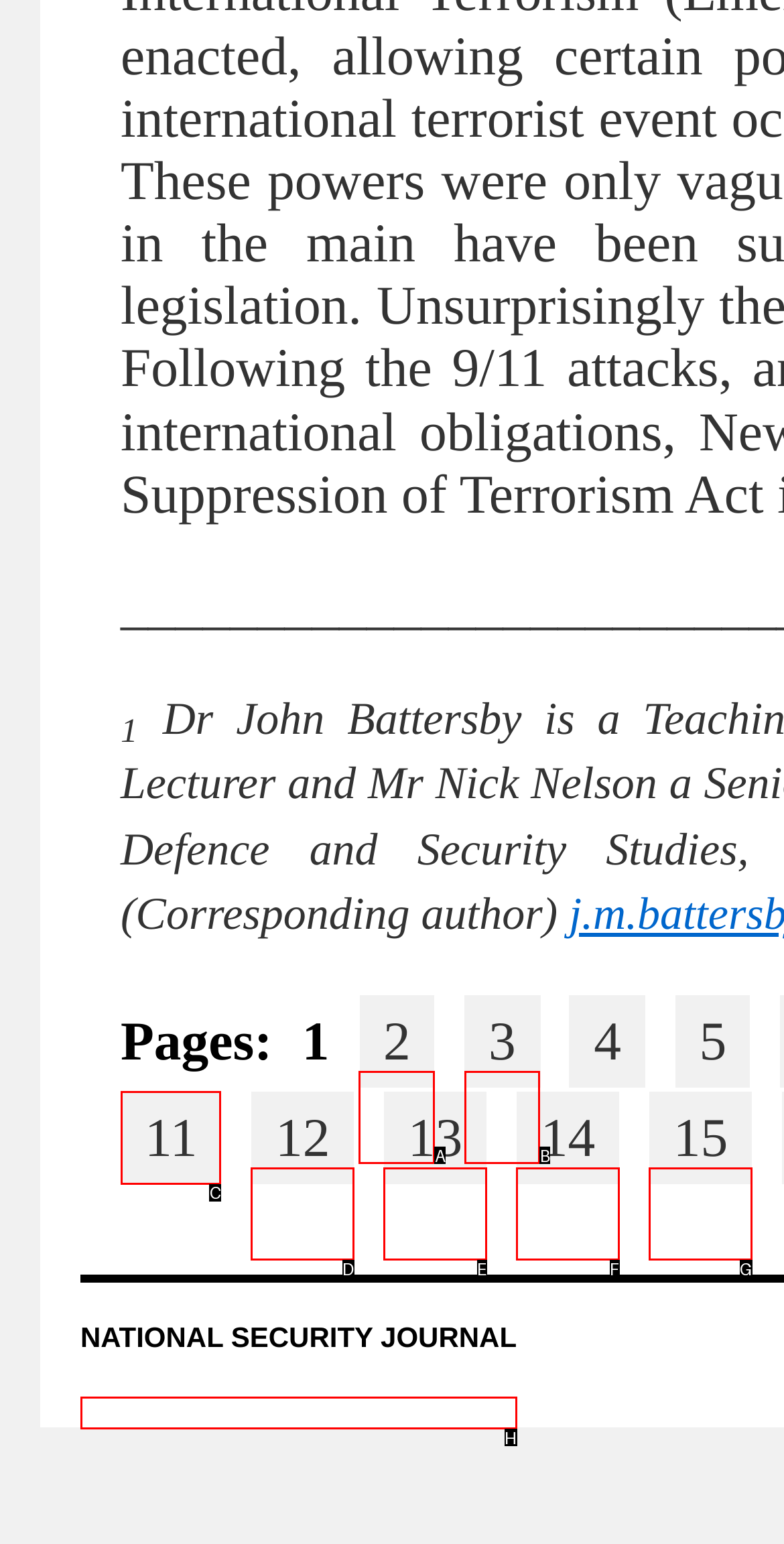To achieve the task: go to page 11, indicate the letter of the correct choice from the provided options.

C